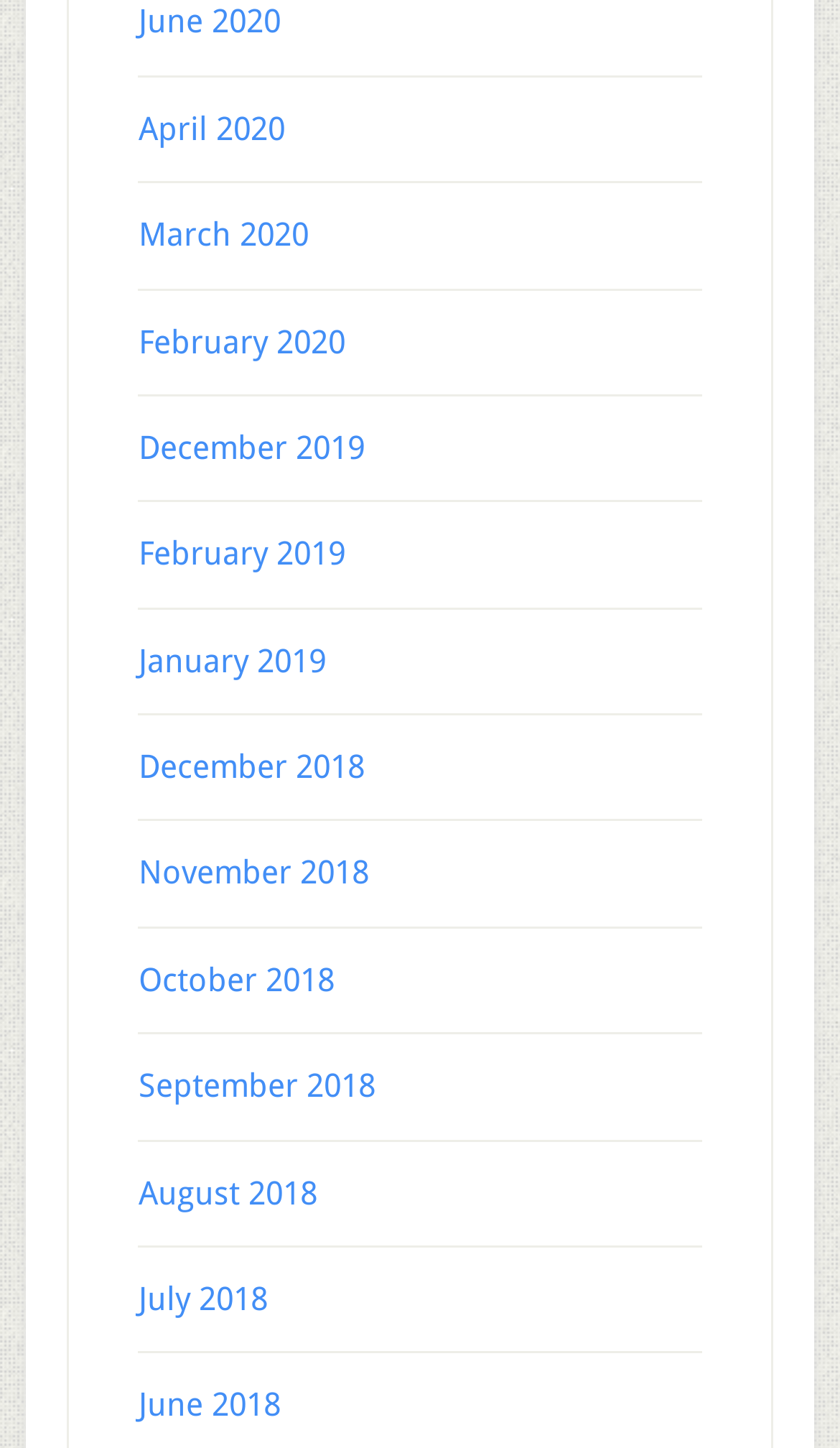Please answer the following query using a single word or phrase: 
How many links are available for the year 2020?

3